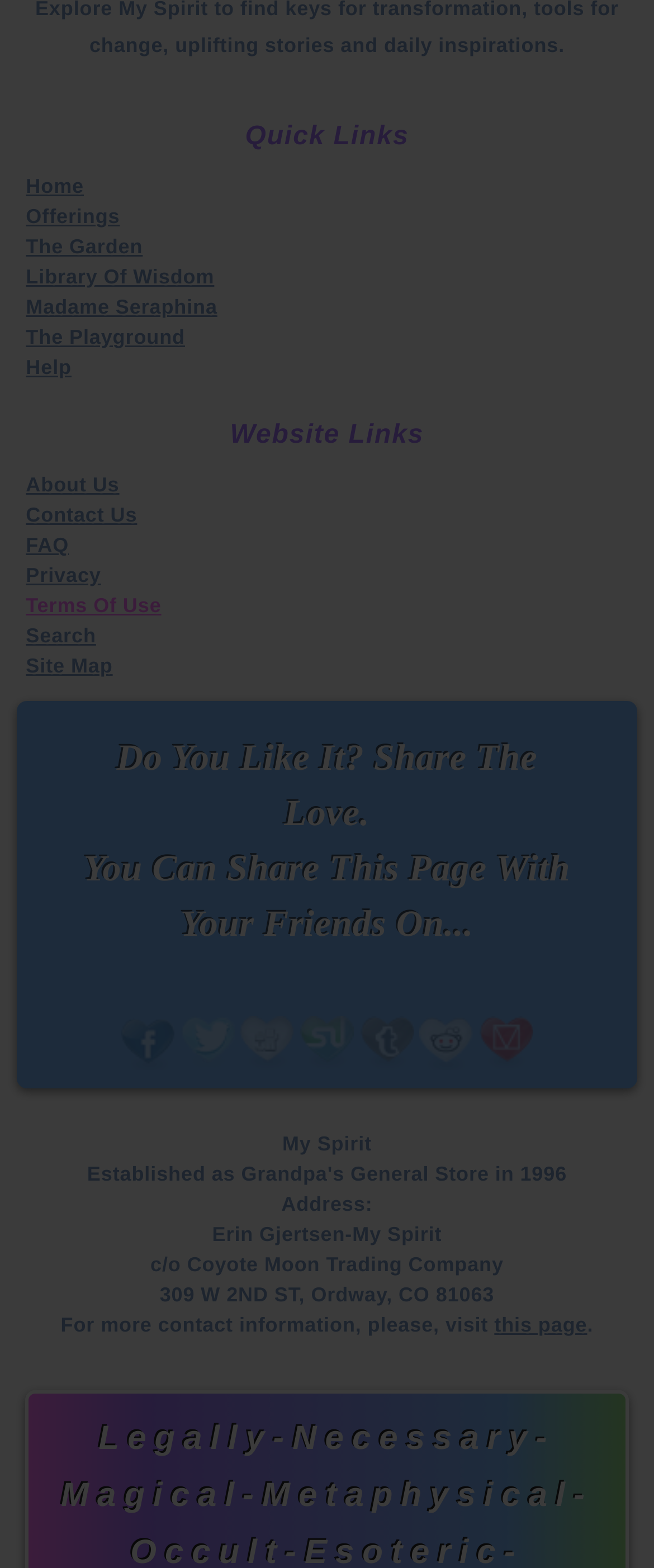Determine the bounding box coordinates of the clickable region to follow the instruction: "Search".

[0.04, 0.398, 0.147, 0.413]